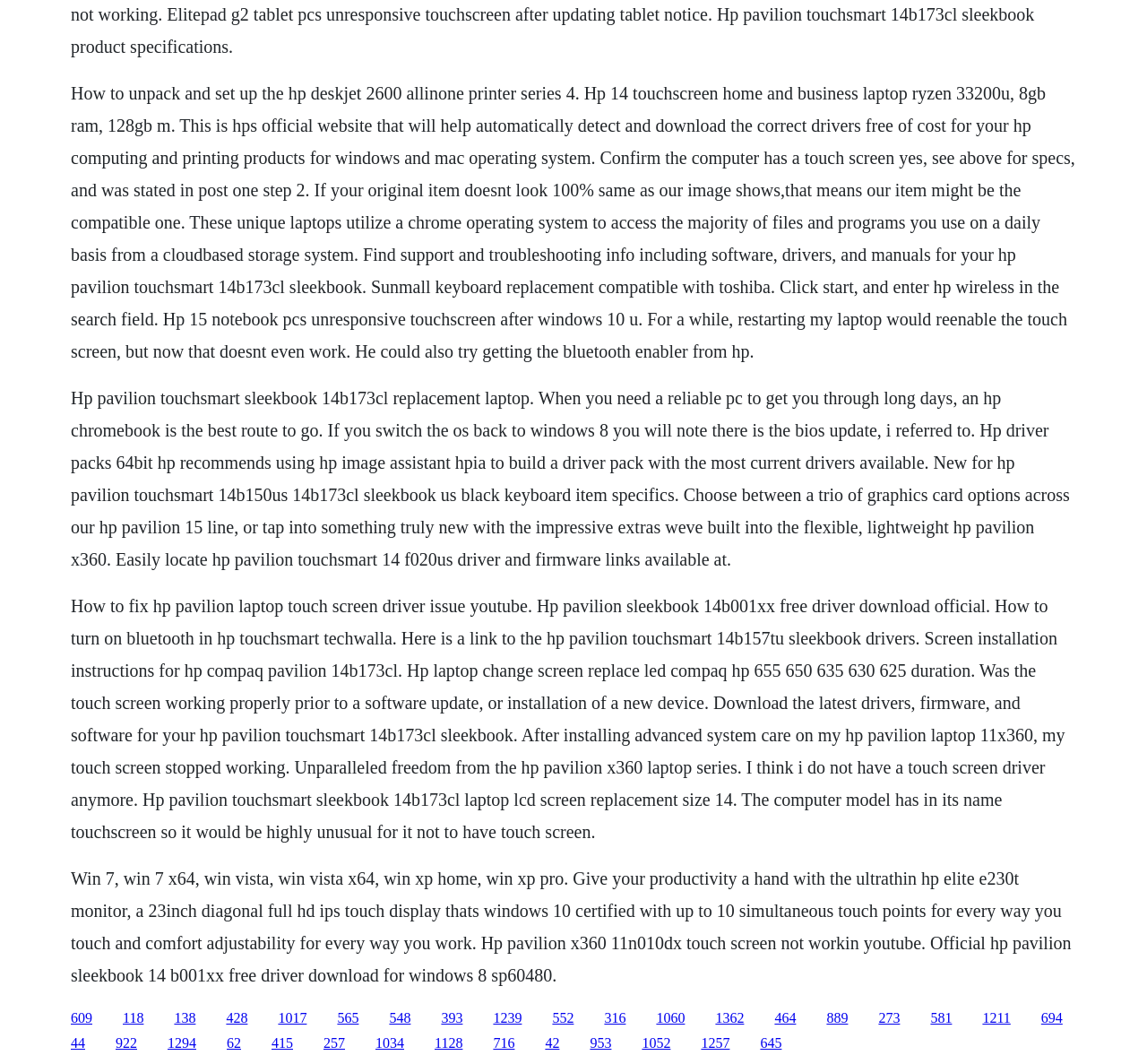Can you provide the bounding box coordinates for the element that should be clicked to implement the instruction: "Click the link to get support and troubleshooting info for HP Pavilion TouchSmart 14b173cl"?

[0.294, 0.949, 0.313, 0.963]